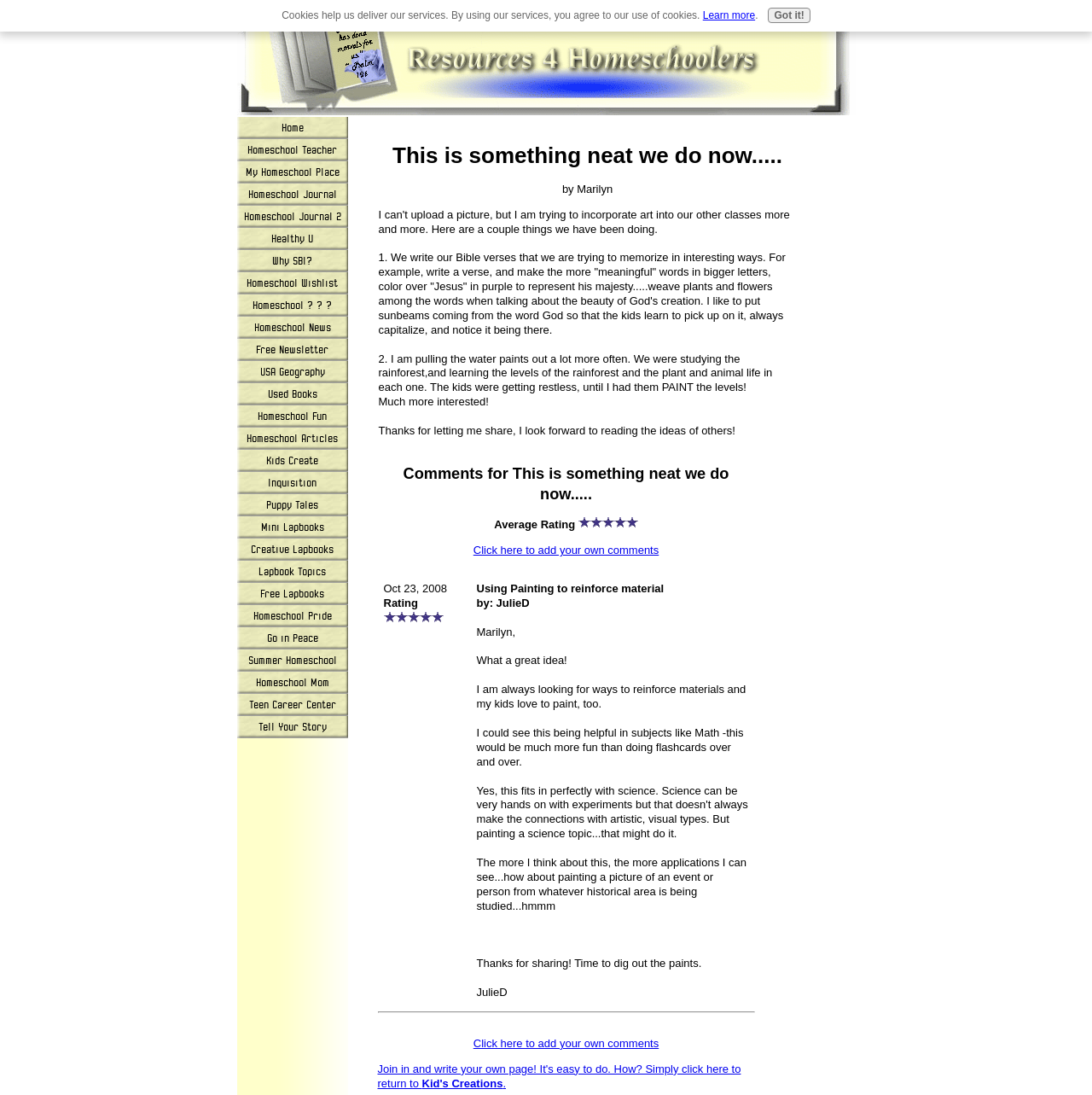Could you highlight the region that needs to be clicked to execute the instruction: "Click the 'Click here to add your own comments' link"?

[0.433, 0.497, 0.603, 0.508]